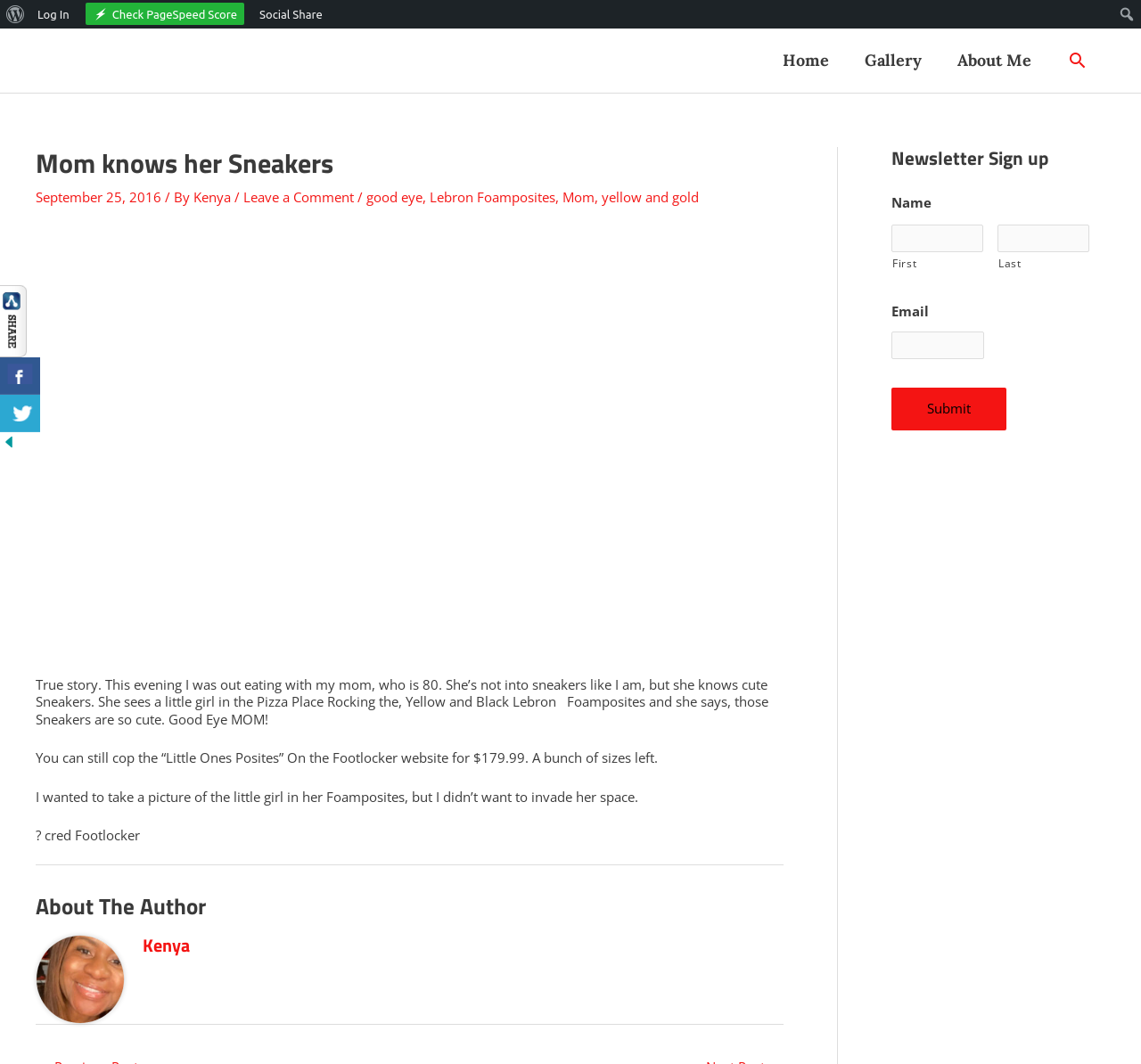What is the name of the author?
Utilize the image to construct a detailed and well-explained answer.

The answer can be found in the 'About The Author' section where it says 'Kenya' and also in the article section where it says 'By Kenya'.